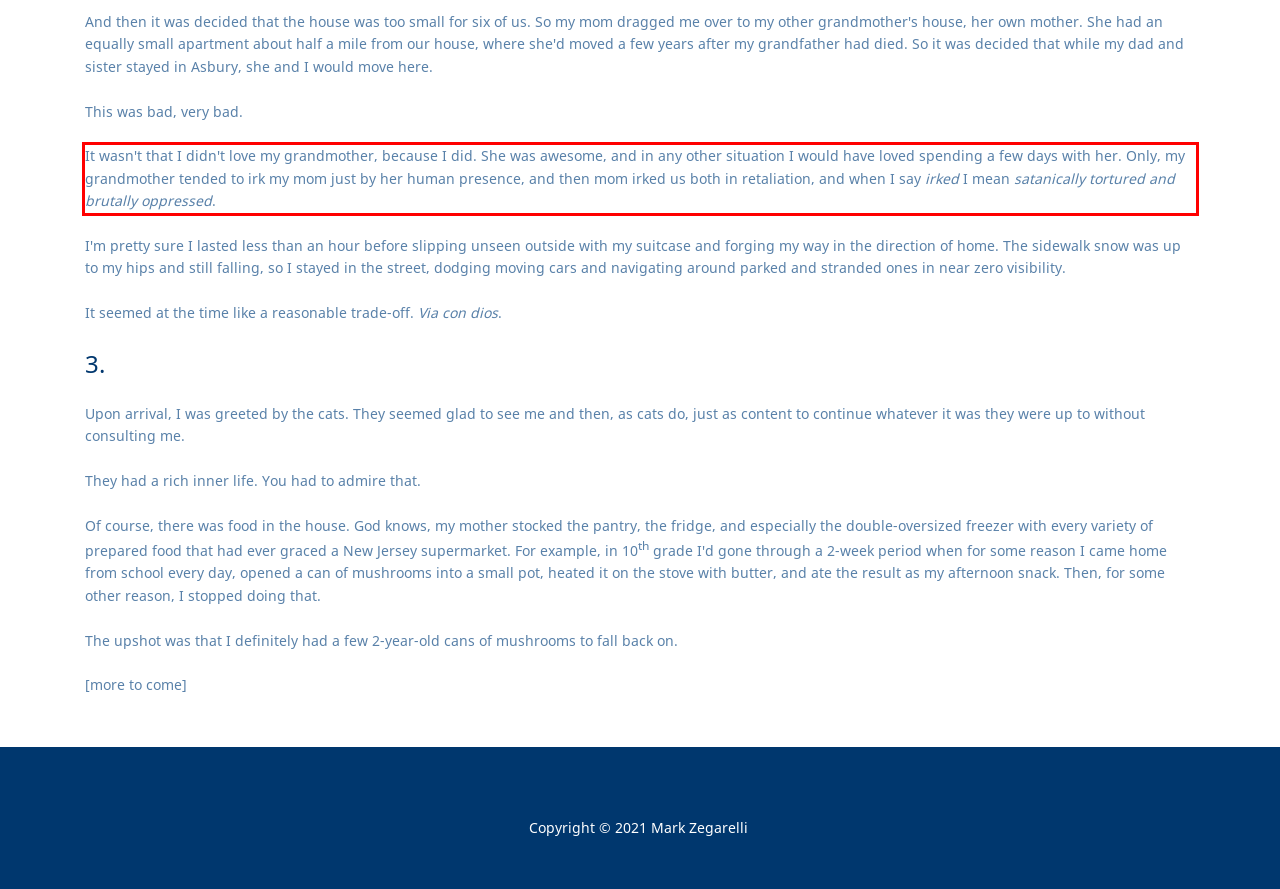Using the provided screenshot, read and generate the text content within the red-bordered area.

It wasn't that I didn't love my grandmother, because I did. She was awesome, and in any other situation I would have loved spending a few days with her. Only, my grandmother tended to irk my mom just by her human presence, and then mom irked us both in retaliation, and when I say irked I mean satanically tortured and brutally oppressed.